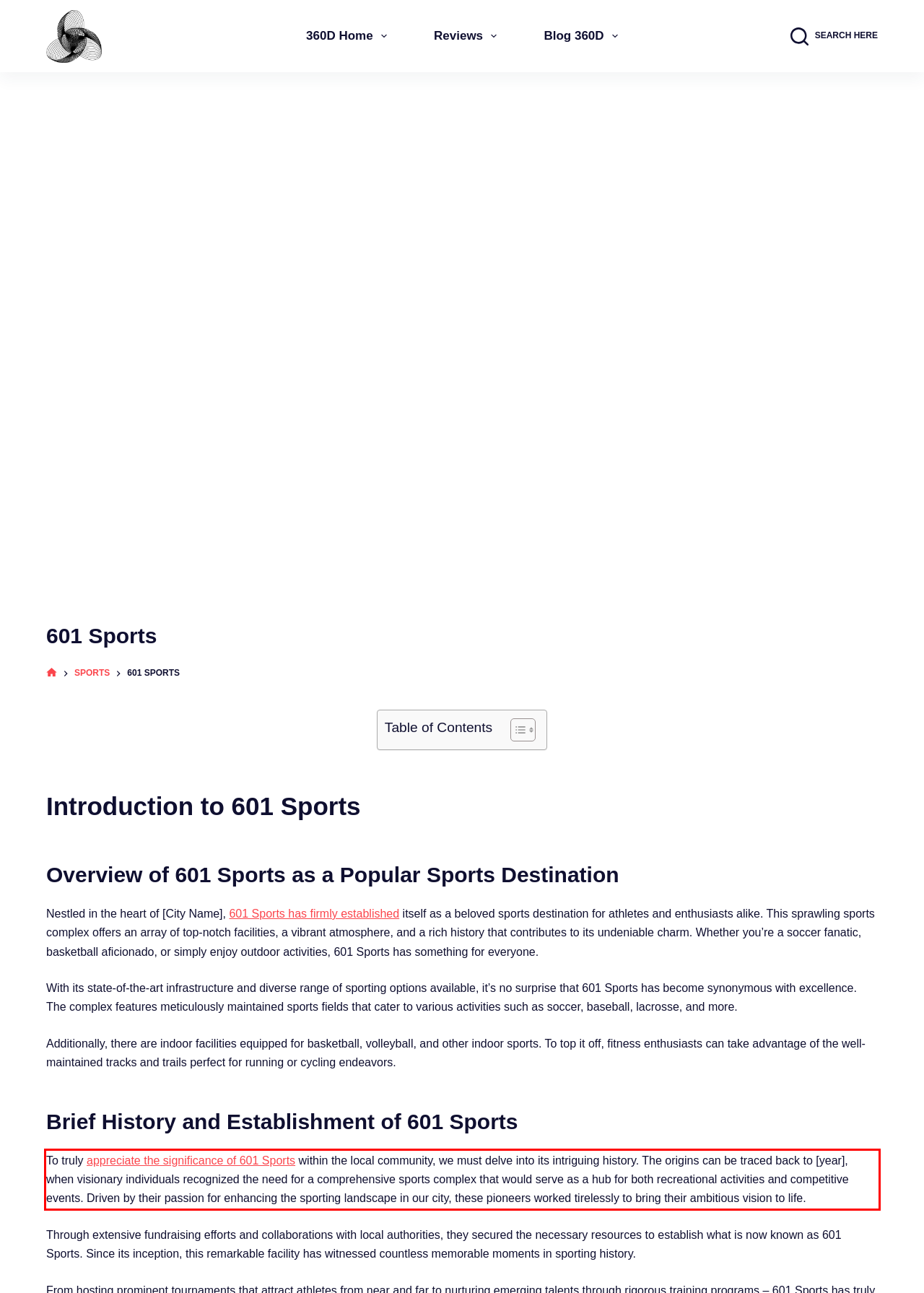View the screenshot of the webpage and identify the UI element surrounded by a red bounding box. Extract the text contained within this red bounding box.

To truly appreciate the significance of 601 Sports within the local community, we must delve into its intriguing history. The origins can be traced back to [year], when visionary individuals recognized the need for a comprehensive sports complex that would serve as a hub for both recreational activities and competitive events. Driven by their passion for enhancing the sporting landscape in our city, these pioneers worked tirelessly to bring their ambitious vision to life.